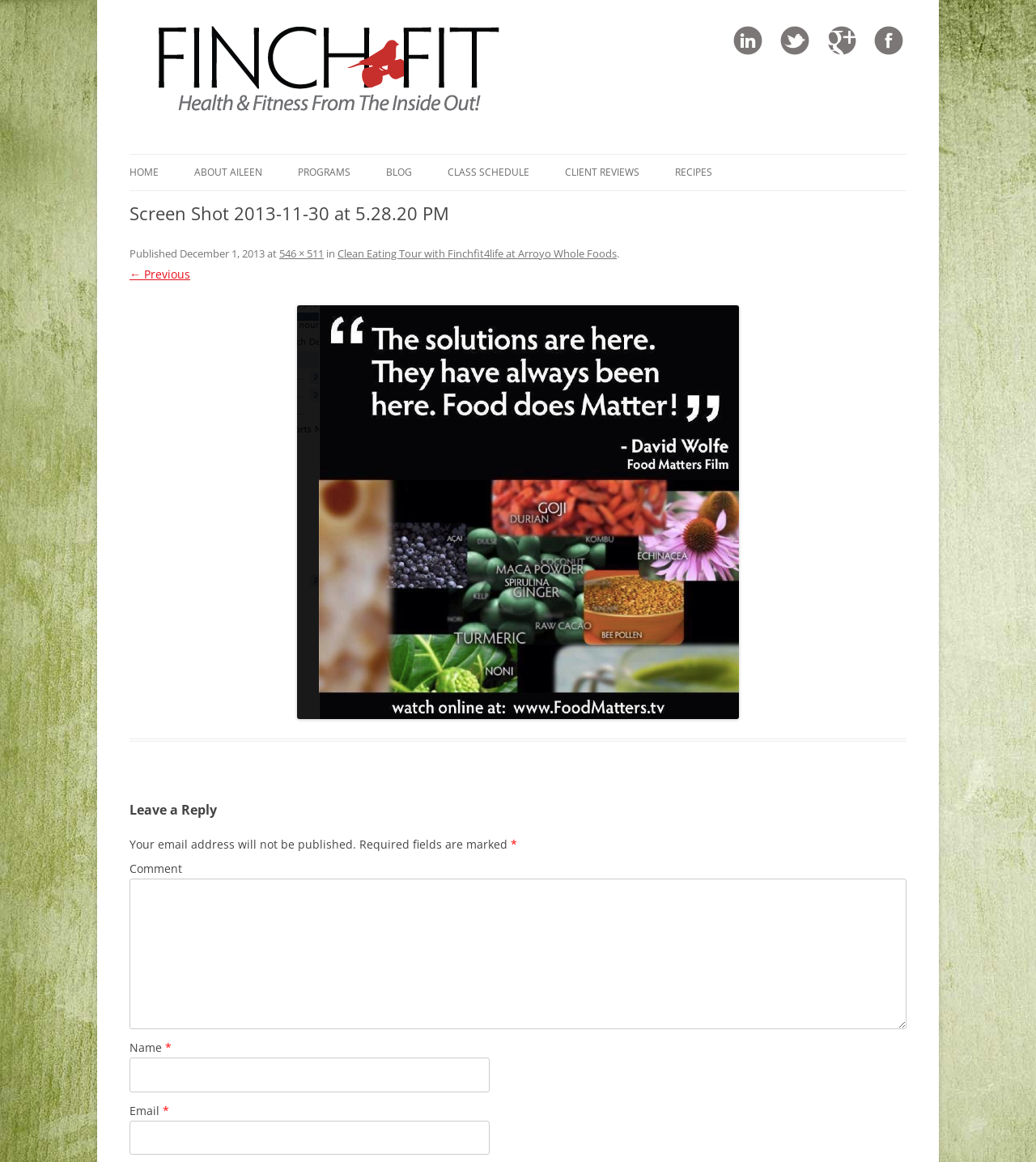Find the bounding box coordinates of the area that needs to be clicked in order to achieve the following instruction: "Enter your name". The coordinates should be specified as four float numbers between 0 and 1, i.e., [left, top, right, bottom].

[0.125, 0.91, 0.472, 0.94]